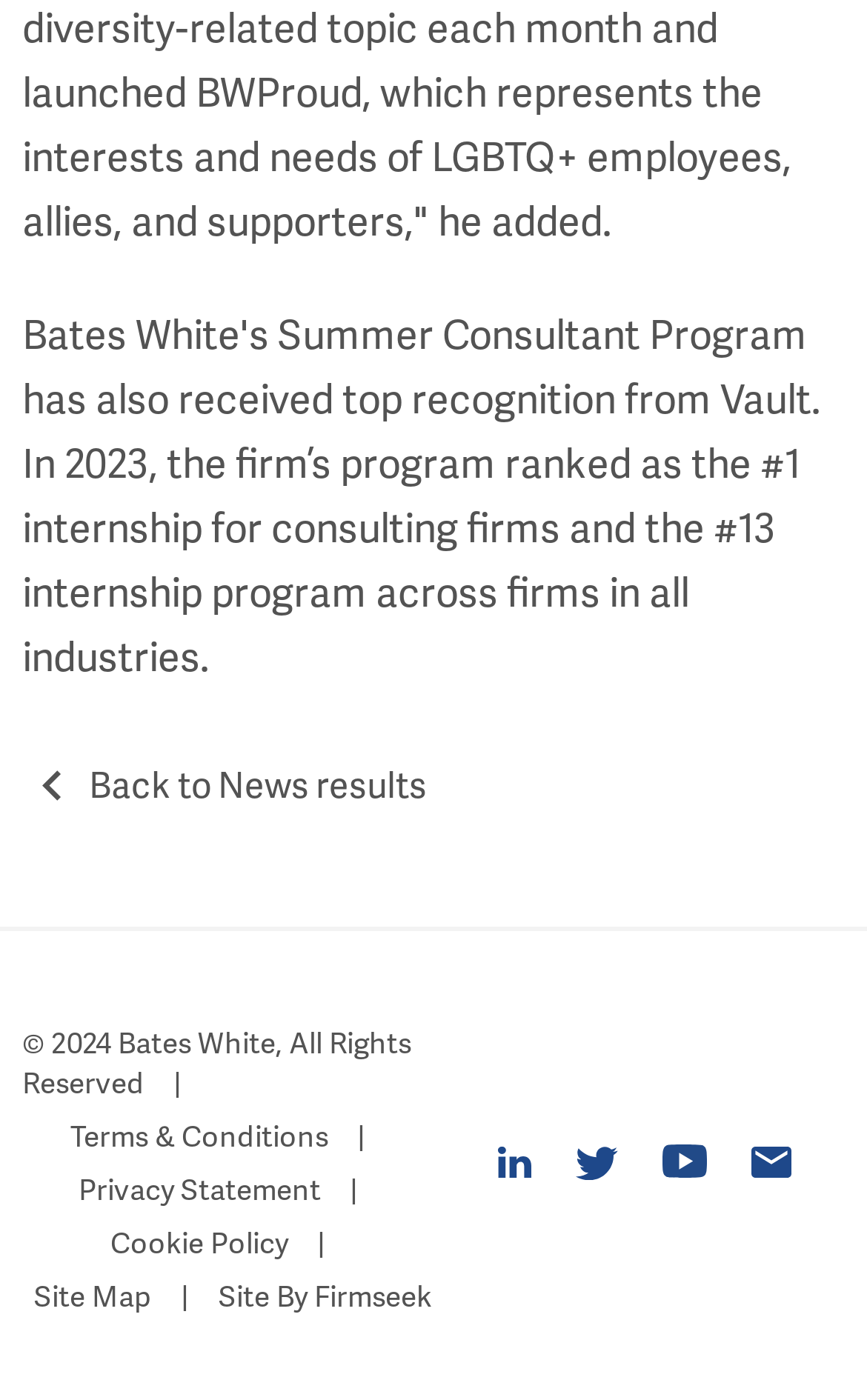Give a one-word or one-phrase response to the question: 
How many links are there in the footer?

7